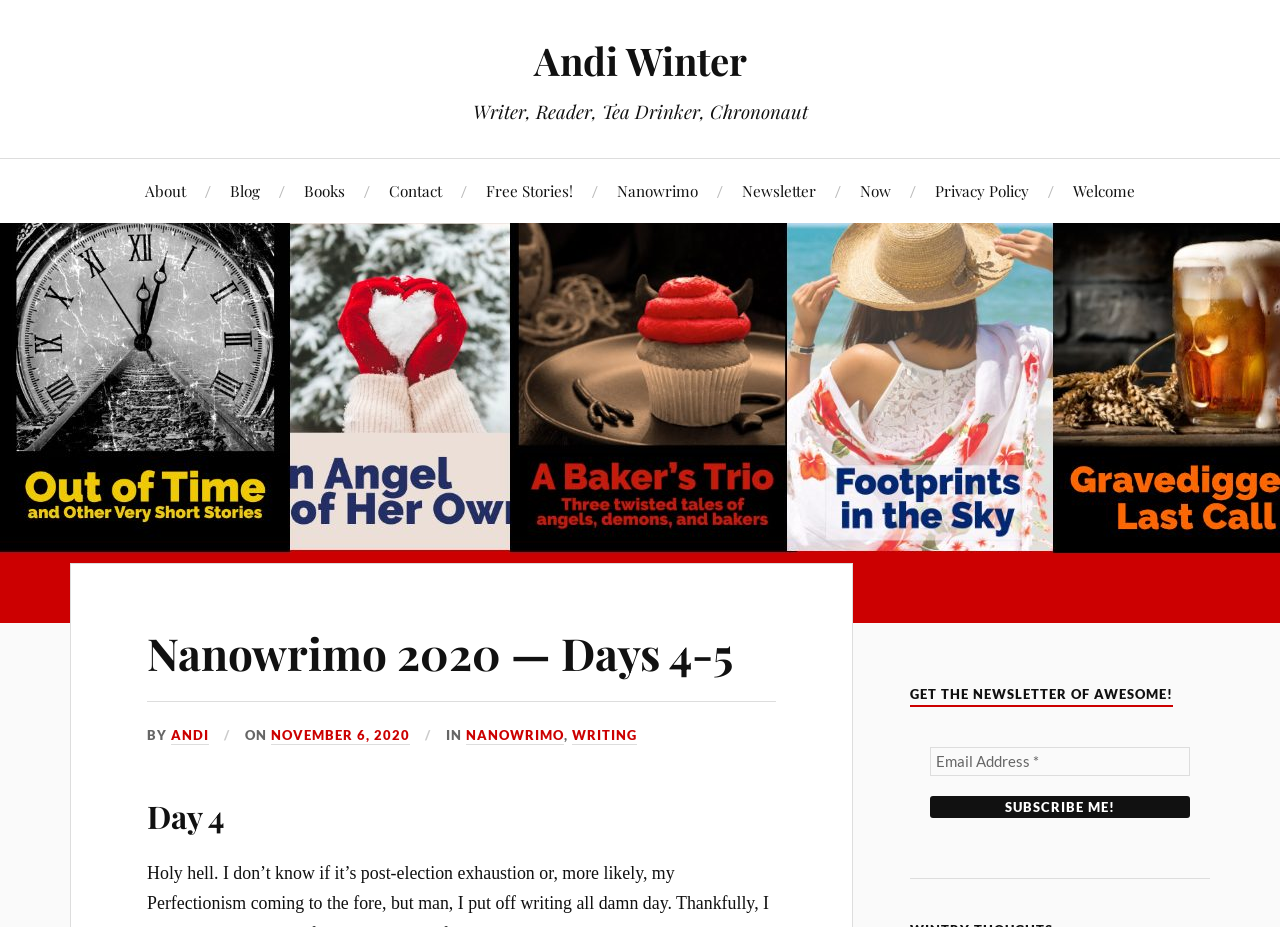Describe every aspect of the webpage in a detailed manner.

This webpage is a personal blog, specifically a post about the author's experience with Nanowrimo 2020, days 4-5. At the top, there is a header section with a title "Writer, Reader, Tea Drinker, Chrononaut" and a navigation menu with 10 links: "About", "Blog", "Books", "Contact", "Free Stories!", "Nanowrimo", "Newsletter", "Now", "Privacy Policy", and "Welcome". The navigation menu is horizontally aligned, with each link positioned next to the other.

Below the navigation menu, there is a large figure that spans the entire width of the page, taking up about half of the page's height. Within this figure, there is a heading "Nanowrimo 2020 — Days 4-5" and a link with the same text. Below this heading, there is a byline "BY ANDI ON NOVEMBER 6, 2020 IN NANOWRIMO WRITING".

Further down, there is a section with a heading "Day 4". Following this, there is a call-to-action section with a heading "GET THE NEWSLETTER OF AWESOME!" and a form to subscribe to the newsletter. The form consists of a text box to enter an email address, a required field indicator, and a "Subscribe me!" button.